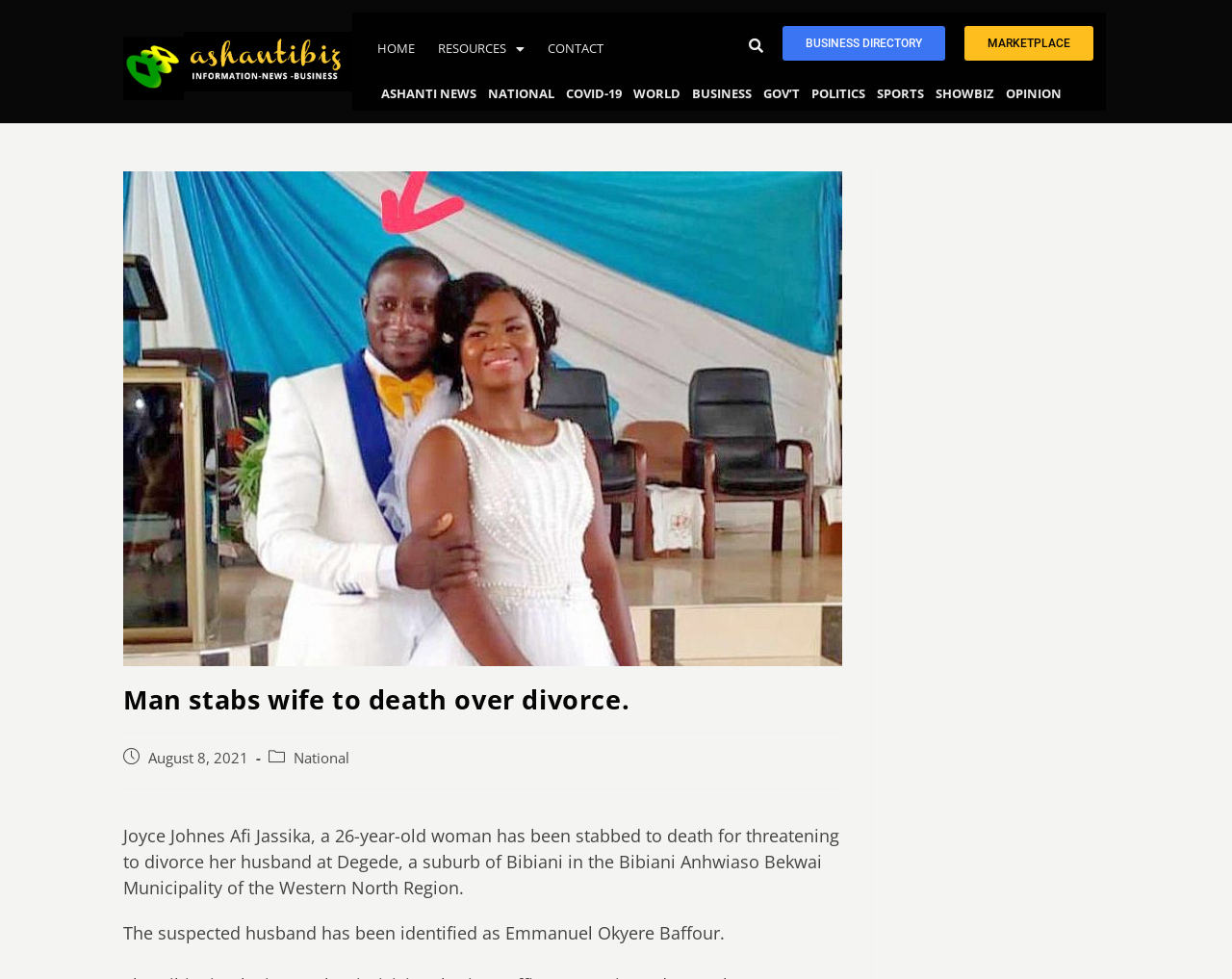Find the bounding box coordinates of the element's region that should be clicked in order to follow the given instruction: "Open search". The coordinates should consist of four float numbers between 0 and 1, i.e., [left, top, right, bottom].

None